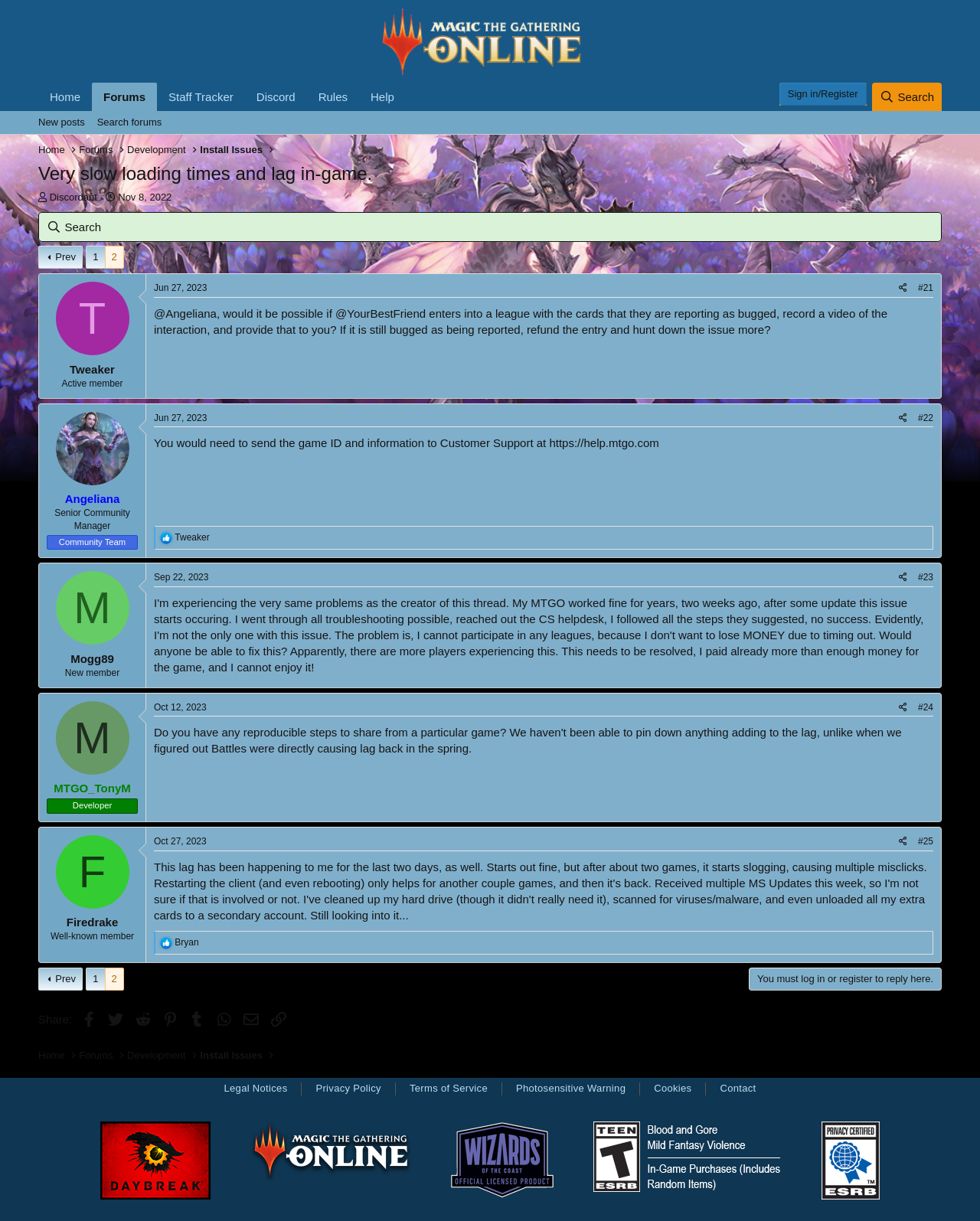Based on the element description "Staff Tracker", predict the bounding box coordinates of the UI element.

[0.16, 0.067, 0.25, 0.091]